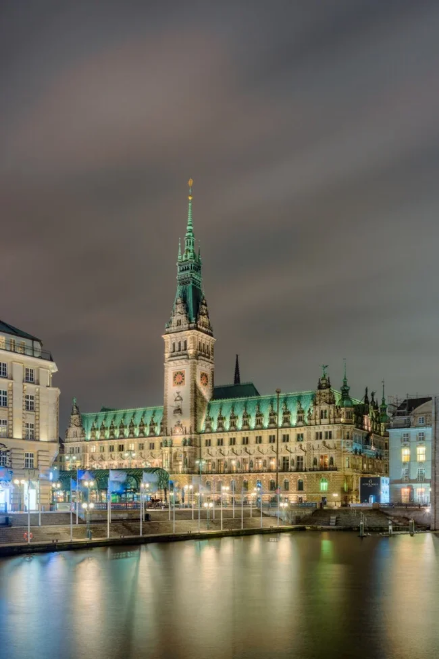What is the name of the photographer who took this artwork?
Provide a well-explained and detailed answer to the question.

The caption credits the photographer of this artwork as Michael Valjak, who captured the essence of Hamburg in this breathtaking view from the Alster Arcades.